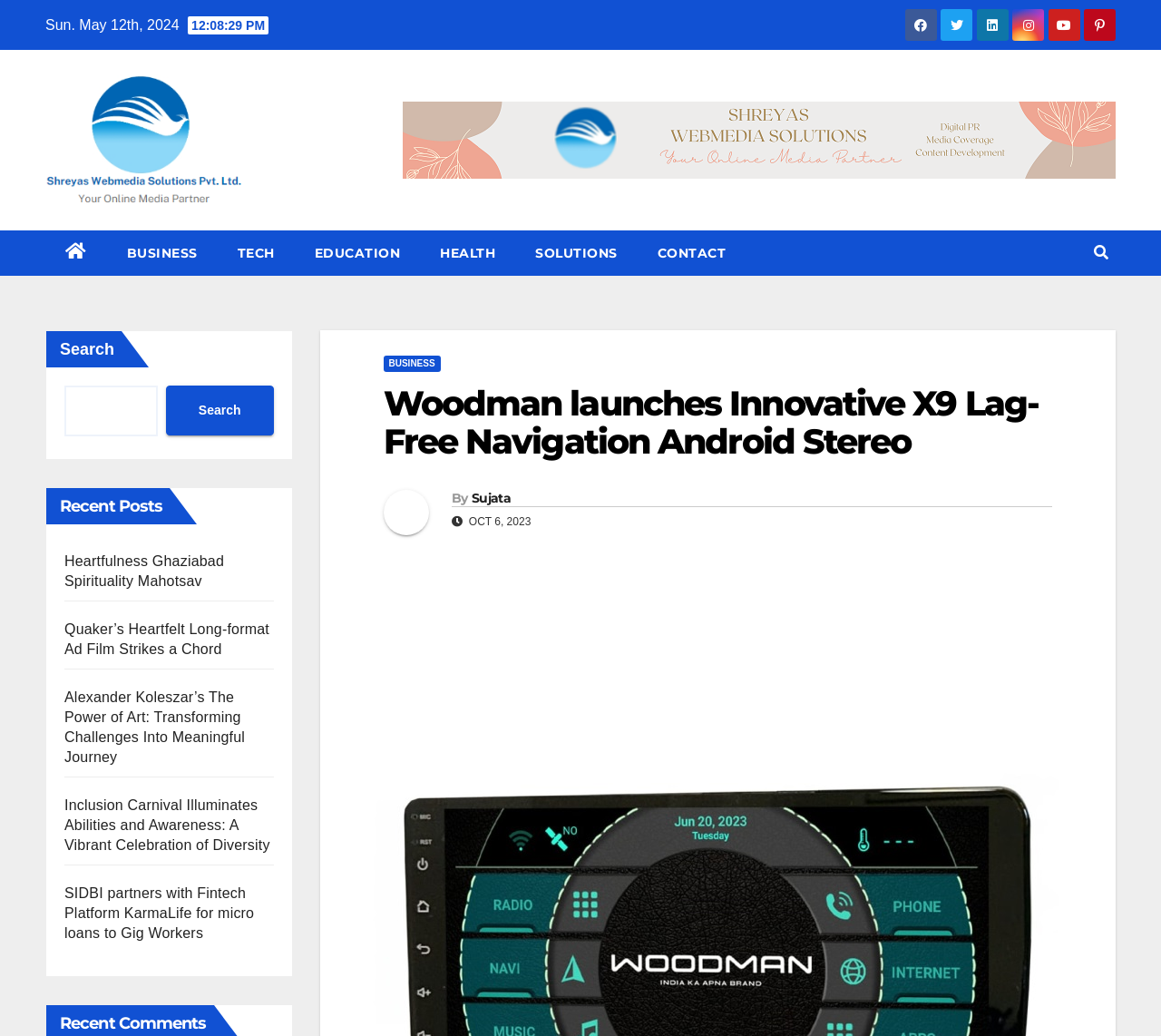How many navigation categories are there?
Ensure your answer is thorough and detailed.

I counted the number of navigation categories by looking at the links 'BUSINESS', 'TECH', 'EDUCATION', 'HEALTH', 'SOLUTIONS', and 'CONTACT' which are located at the top left corner of the webpage.